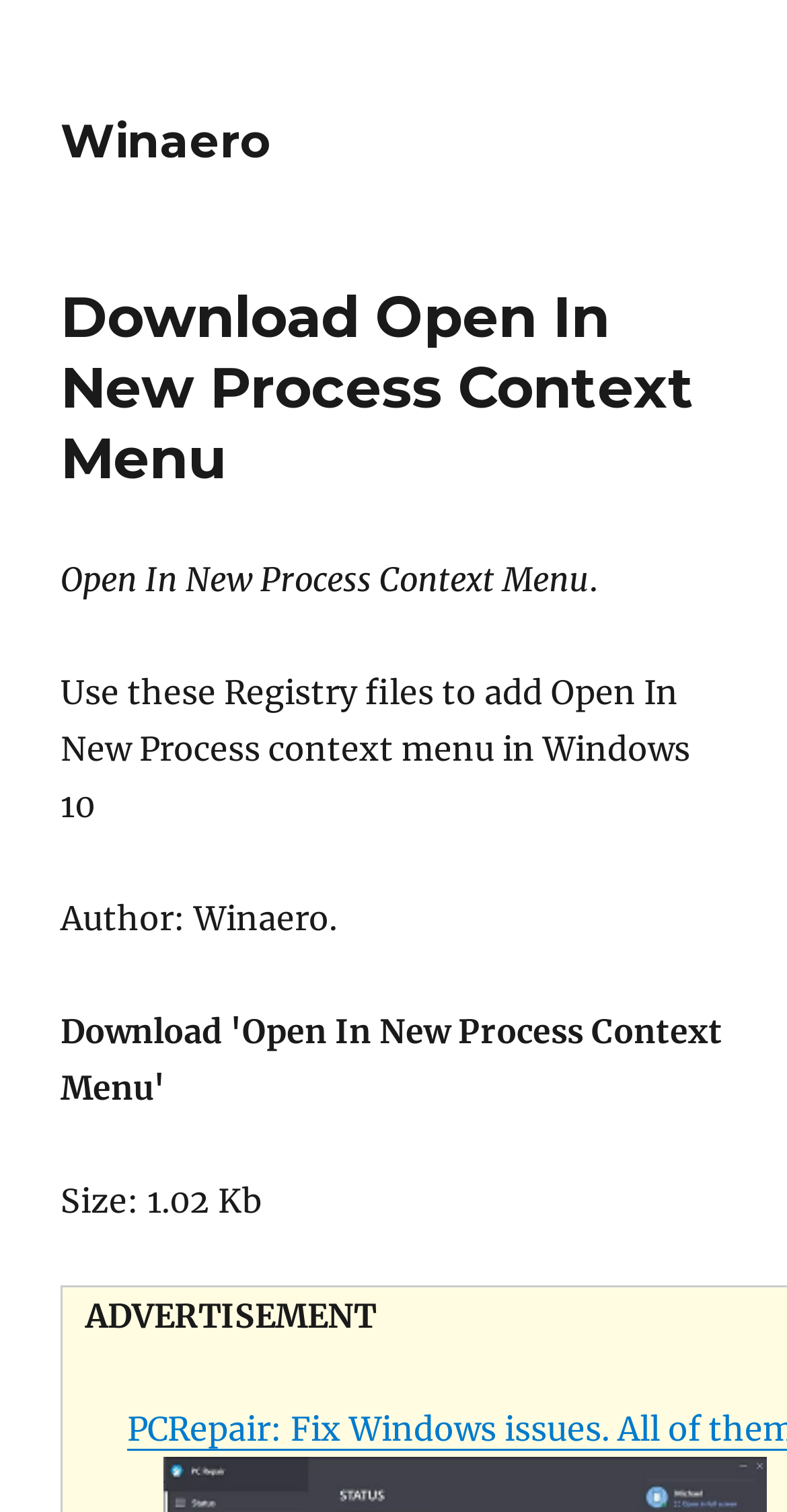Please reply to the following question using a single word or phrase: 
Who is the author of the content?

Winaero